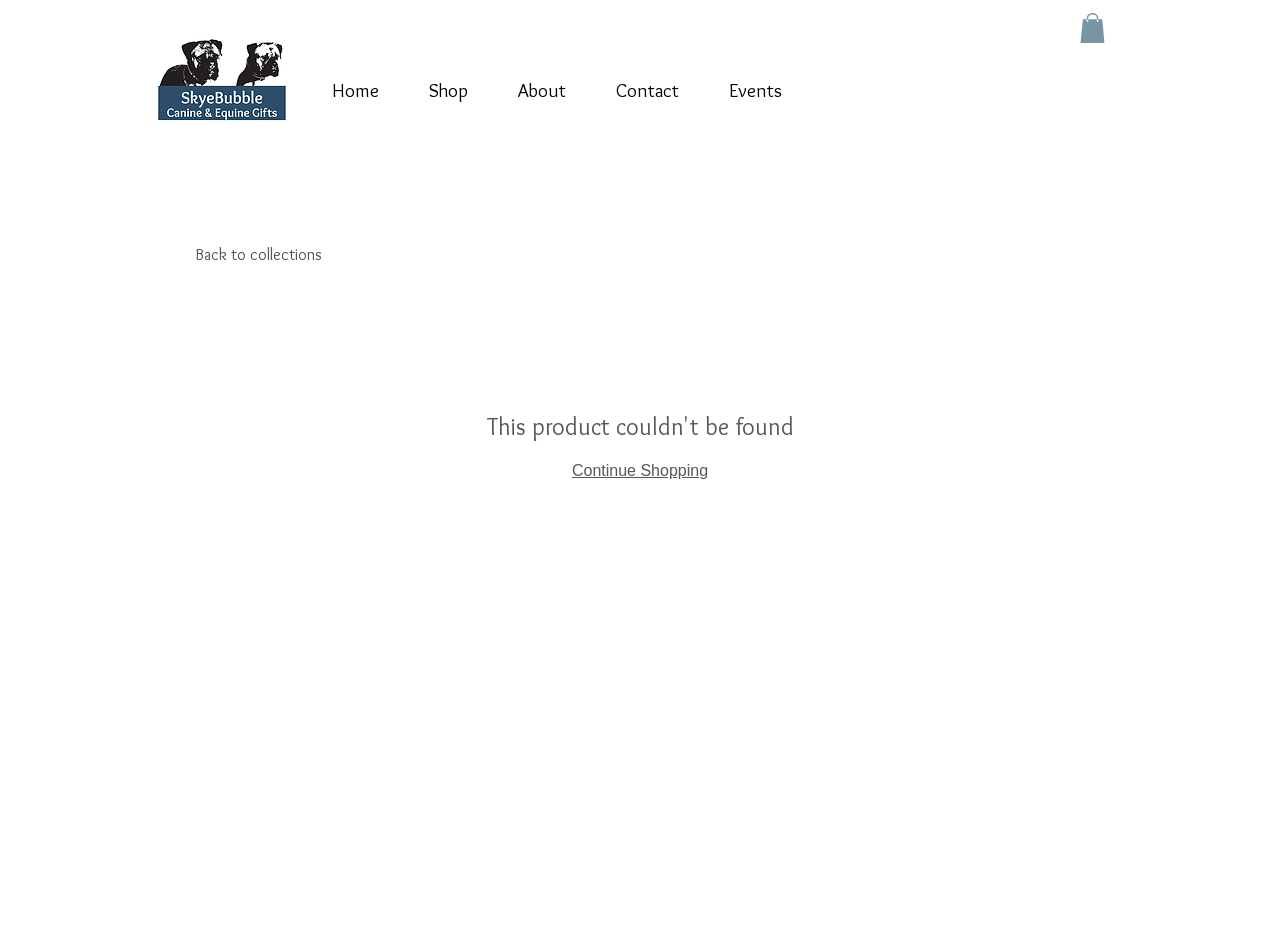Locate the UI element described as follows: "Shop". Return the bounding box coordinates as four float numbers between 0 and 1 in the order [left, top, right, bottom].

[0.316, 0.081, 0.385, 0.111]